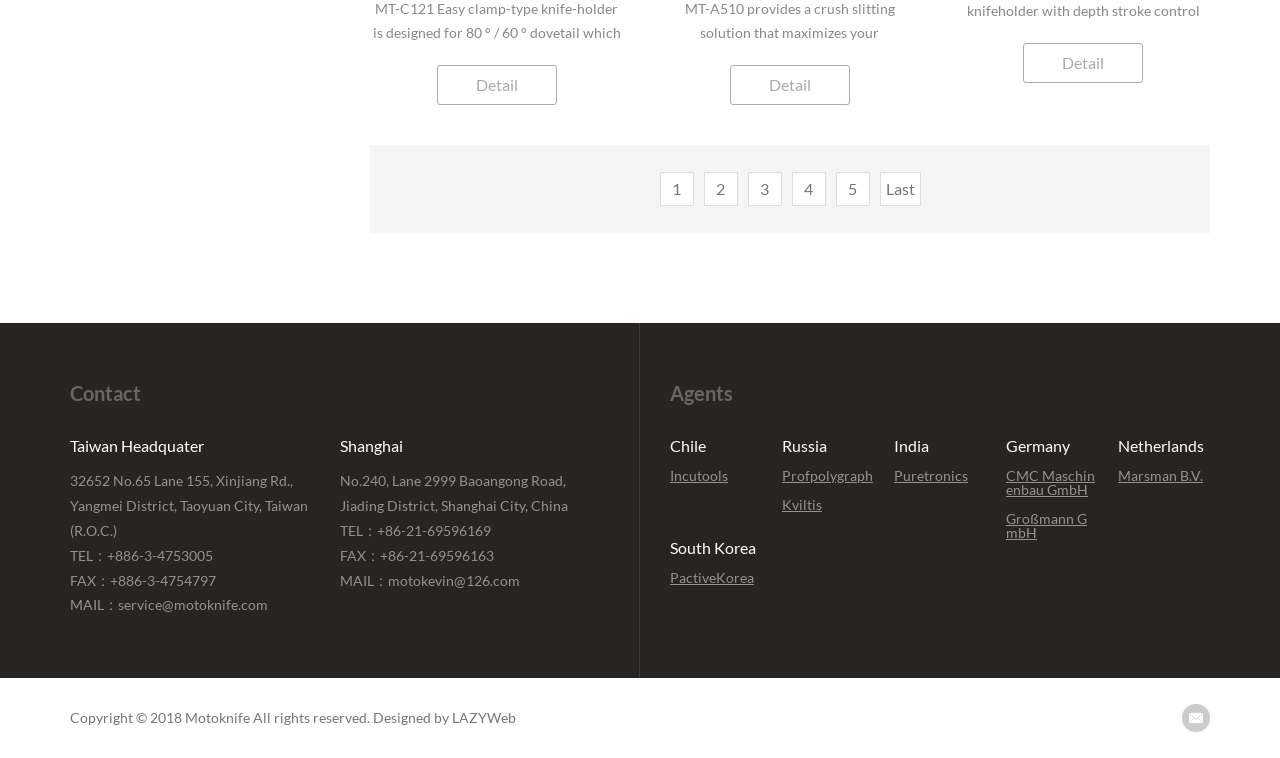Give the bounding box coordinates for the element described by: "CMC Maschinenbau GmbH".

[0.786, 0.619, 0.858, 0.656]